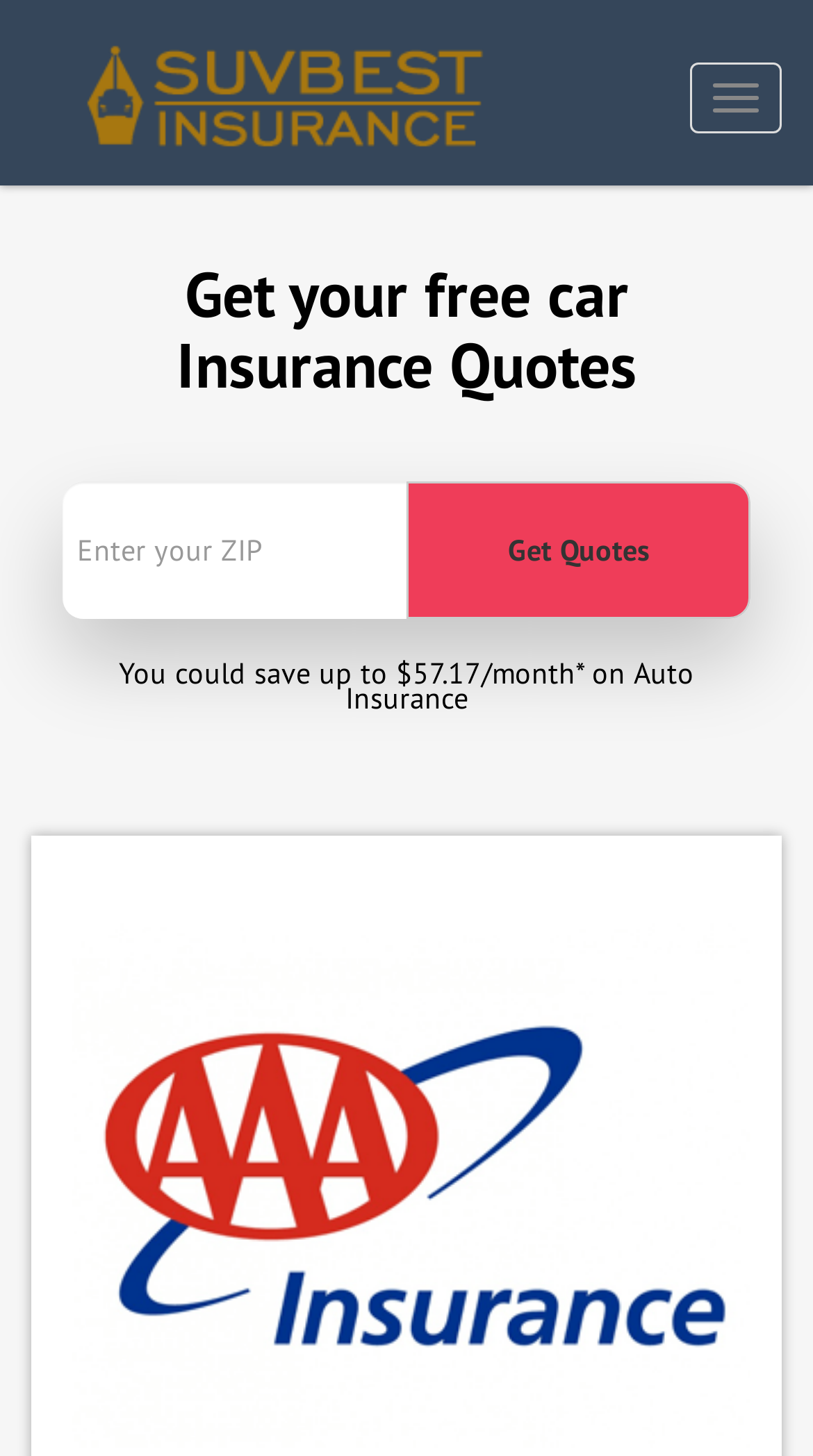Given the description: "name="zip" placeholder="Enter your ZIP"", determine the bounding box coordinates of the UI element. The coordinates should be formatted as four float numbers between 0 and 1, [left, top, right, bottom].

[0.077, 0.331, 0.5, 0.425]